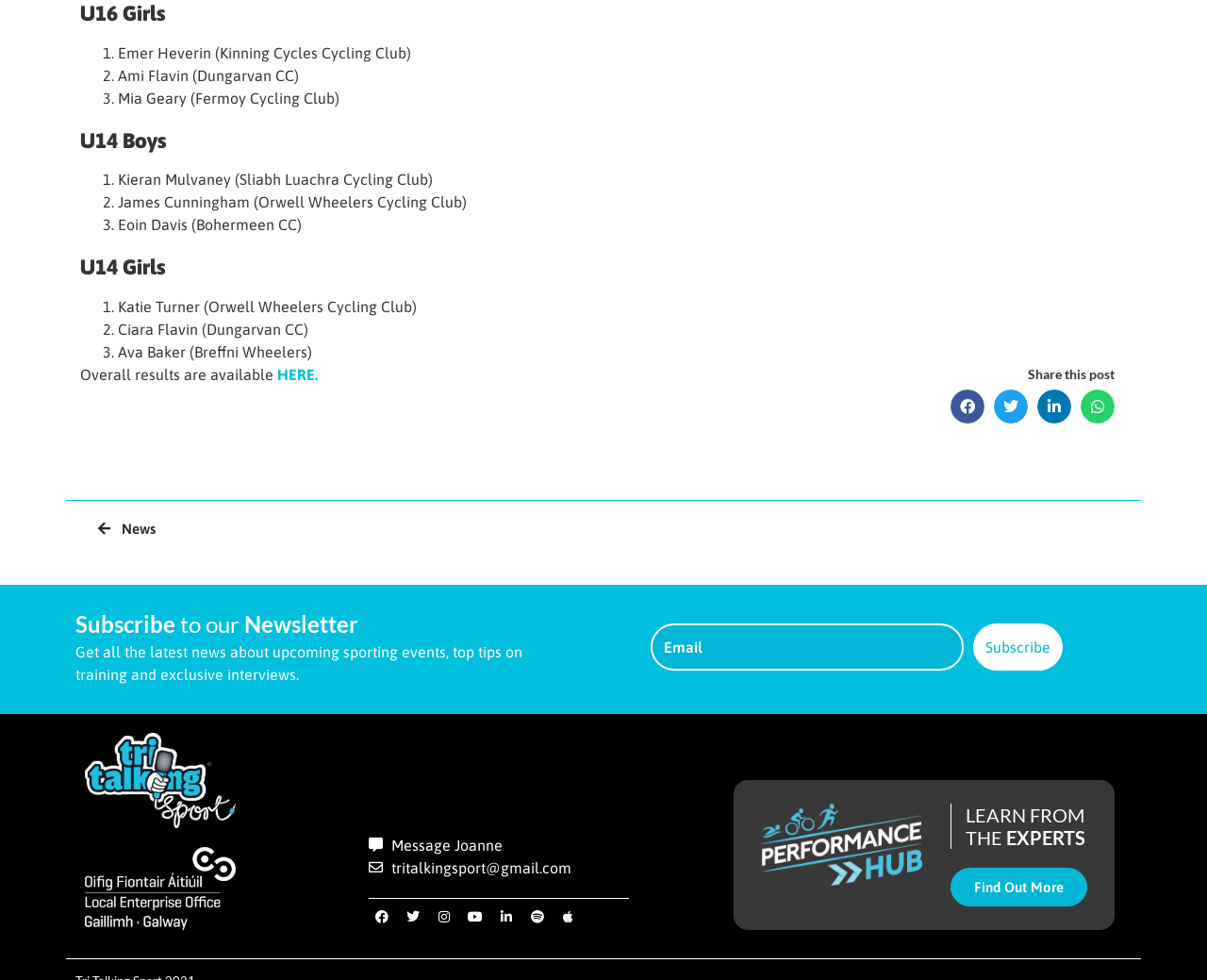Locate the bounding box coordinates of the element's region that should be clicked to carry out the following instruction: "Share this post on Facebook". The coordinates need to be four float numbers between 0 and 1, i.e., [left, top, right, bottom].

[0.788, 0.398, 0.816, 0.432]